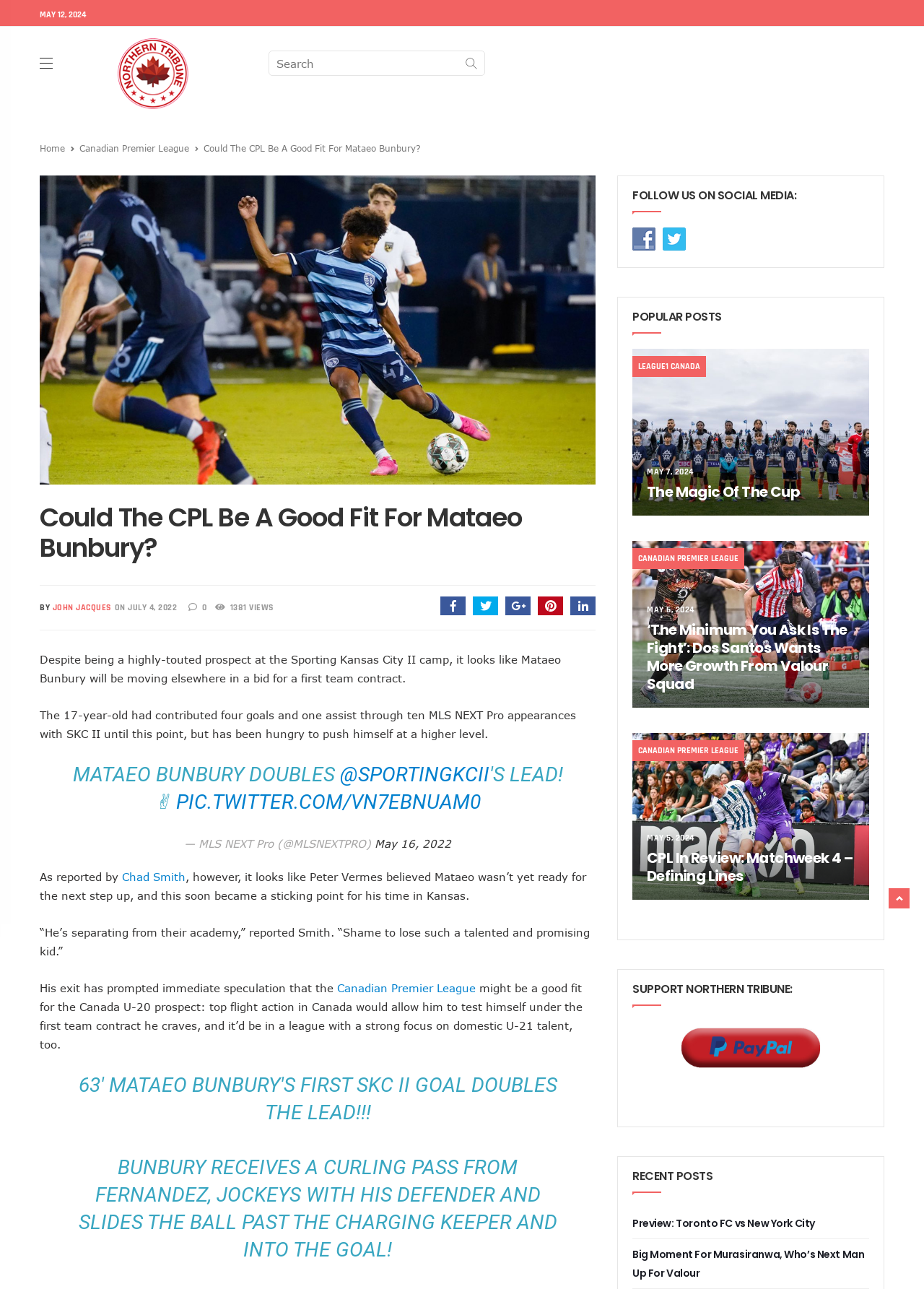Find the bounding box coordinates of the element to click in order to complete the given instruction: "Search for something."

[0.291, 0.04, 0.524, 0.059]